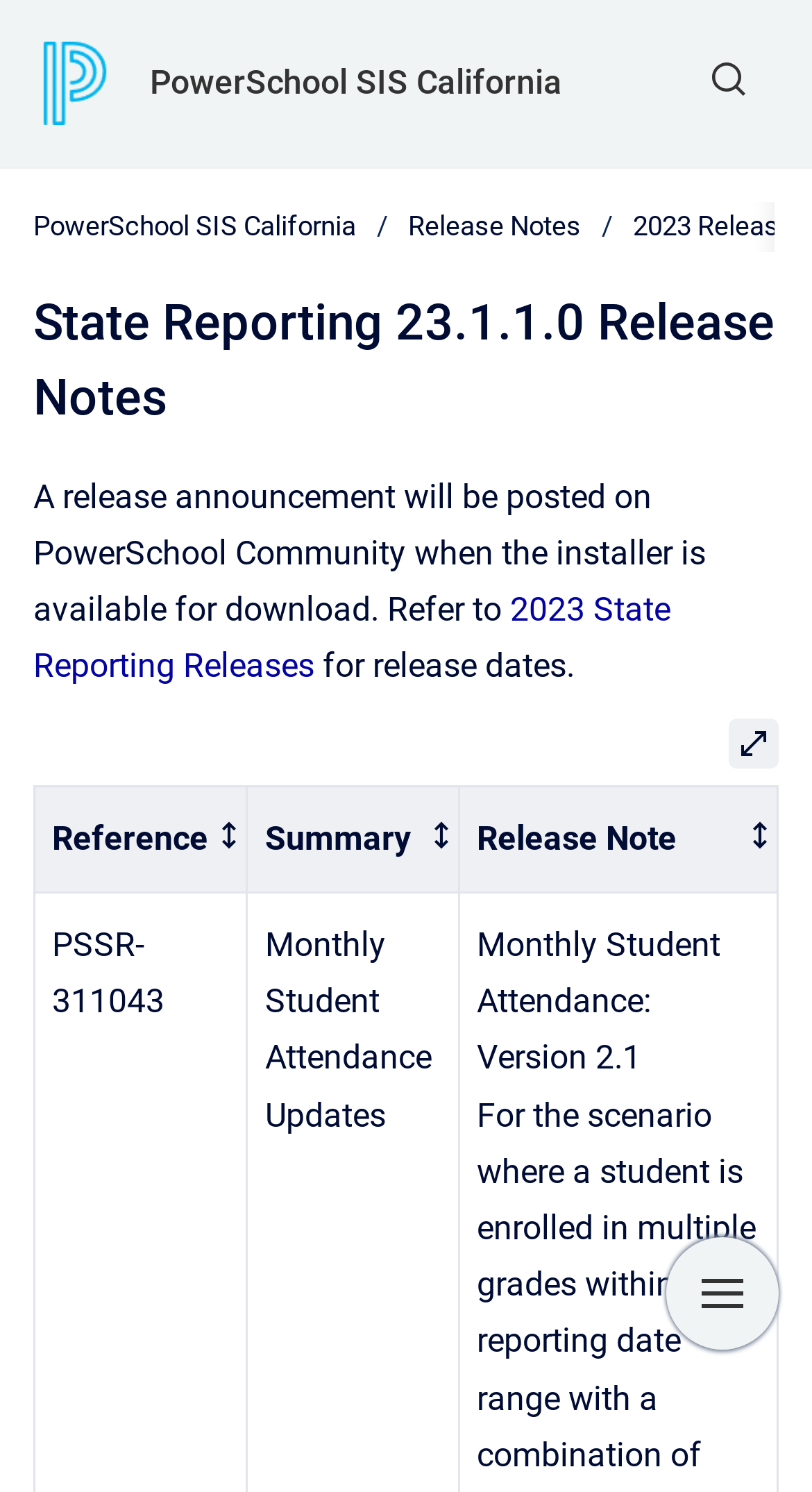Answer the question with a single word or phrase: 
How many column headers are in the table?

3